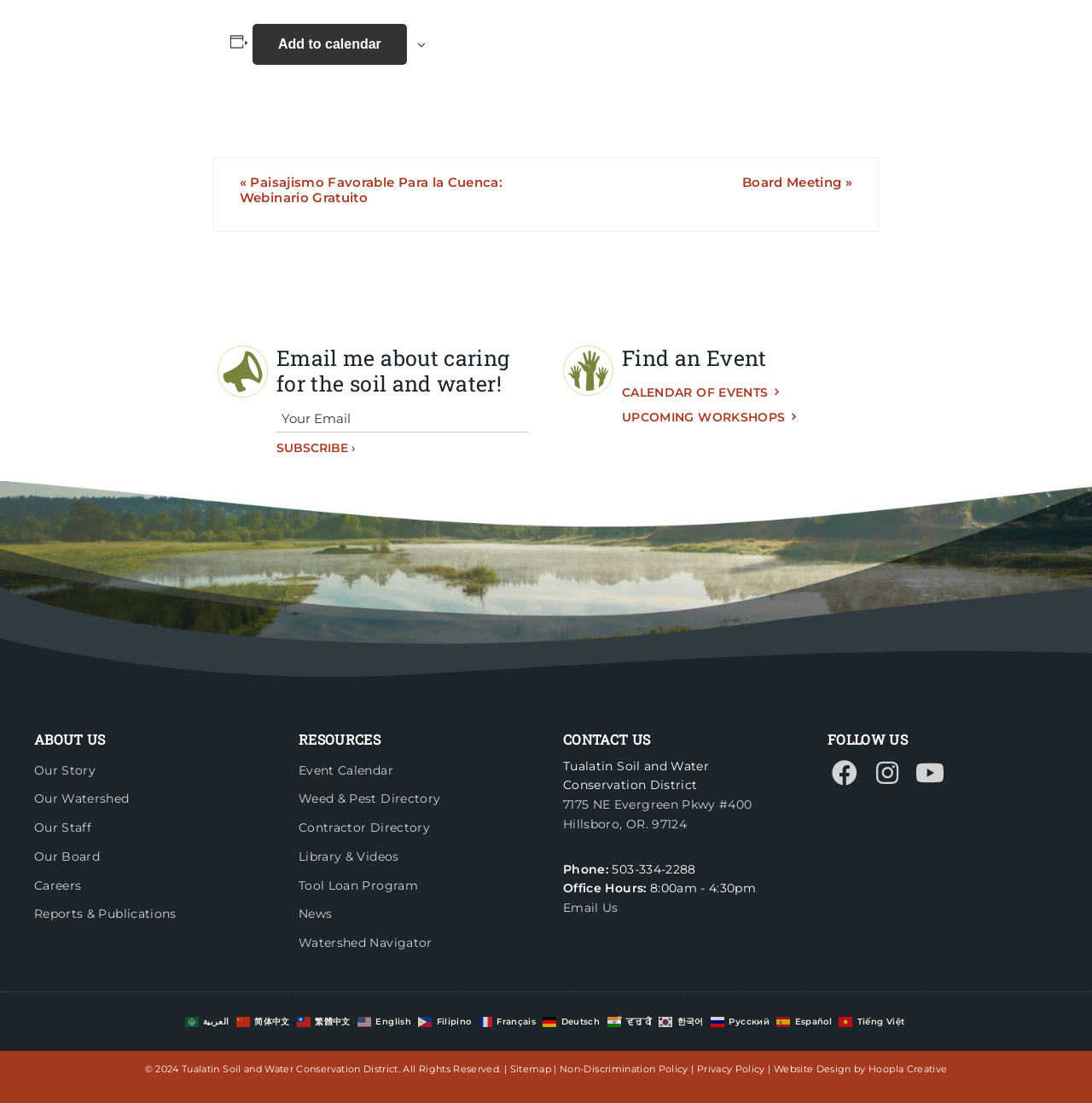Extract the bounding box coordinates of the UI element described: "Add to calendar". Provide the coordinates in the format [left, top, right, bottom] with values ranging from 0 to 1.

[0.231, 0.022, 0.372, 0.059]